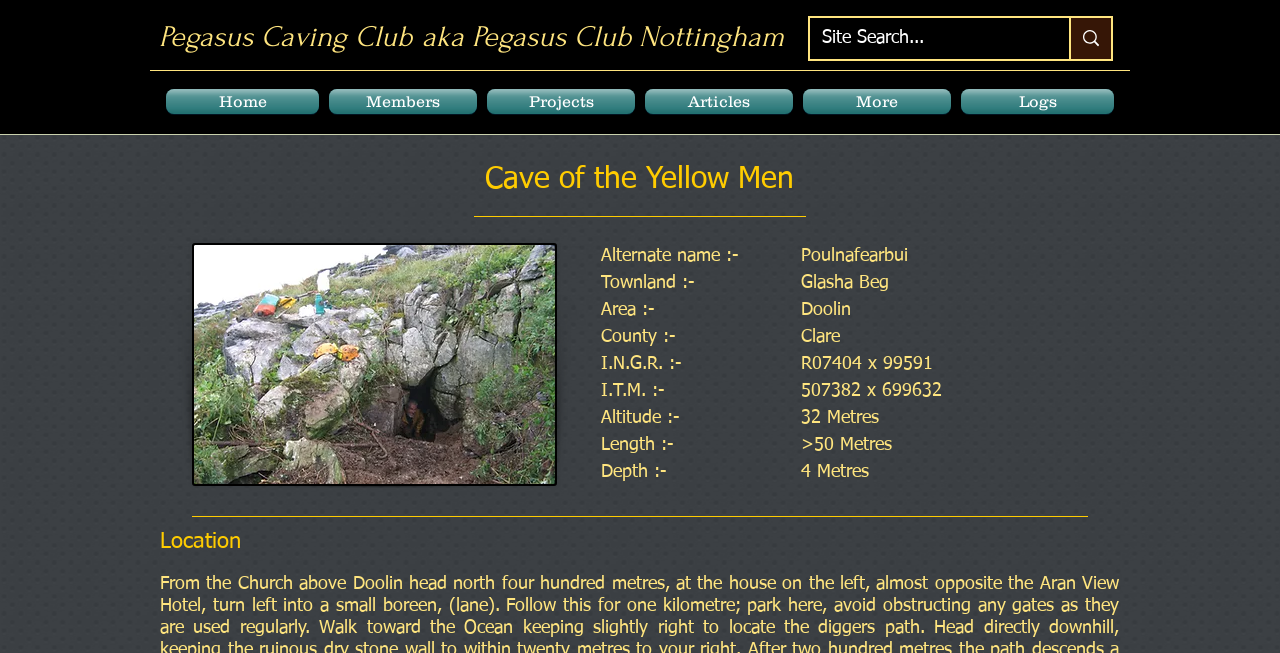Determine the bounding box coordinates of the UI element described below. Use the format (top-left x, top-left y, bottom-right x, bottom-right y) with floating point numbers between 0 and 1: aria-label="Site Search..." name="q" placeholder="Site Search..."

[0.642, 0.028, 0.802, 0.091]